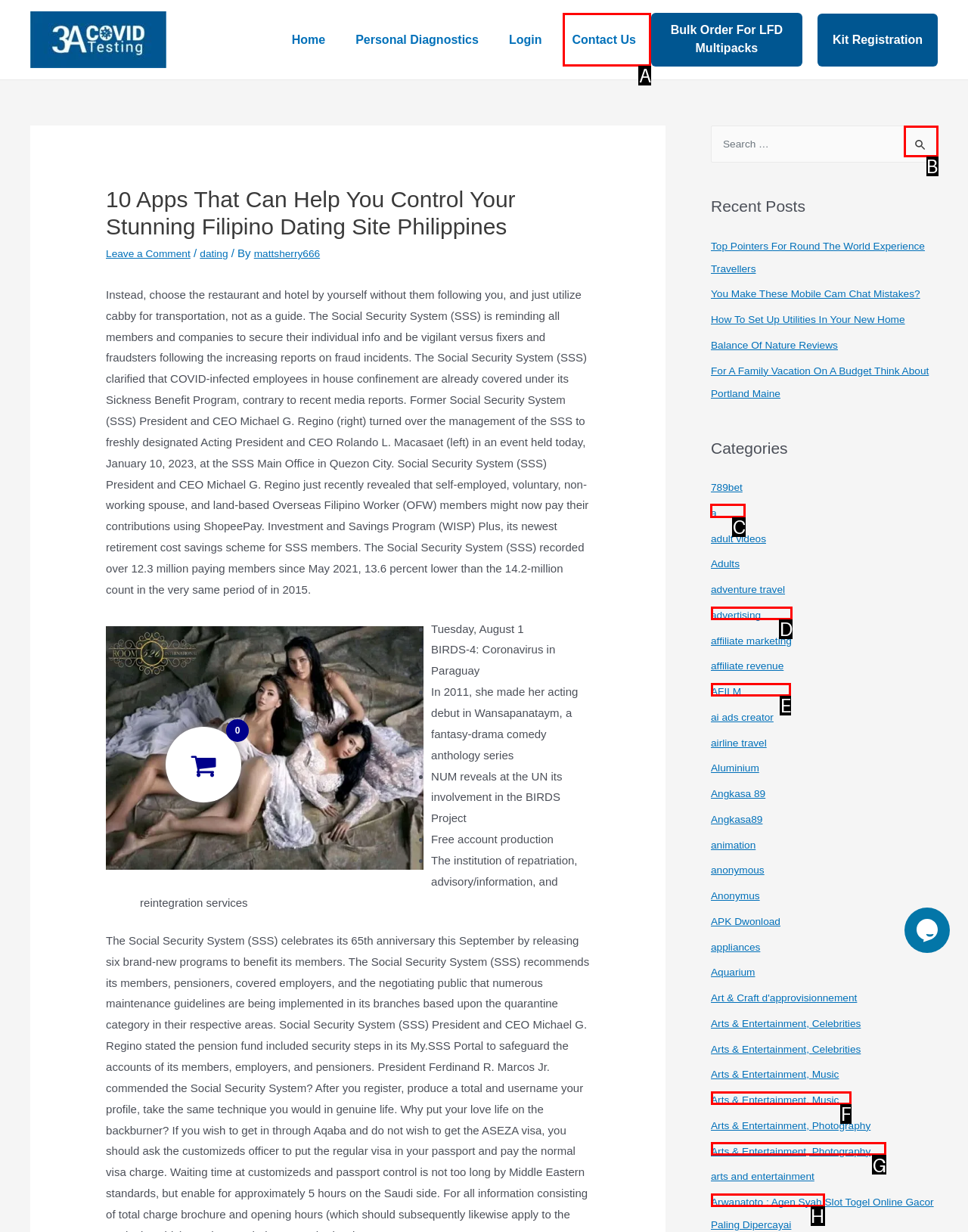Select the option I need to click to accomplish this task: Explore the category of 789bet
Provide the letter of the selected choice from the given options.

C